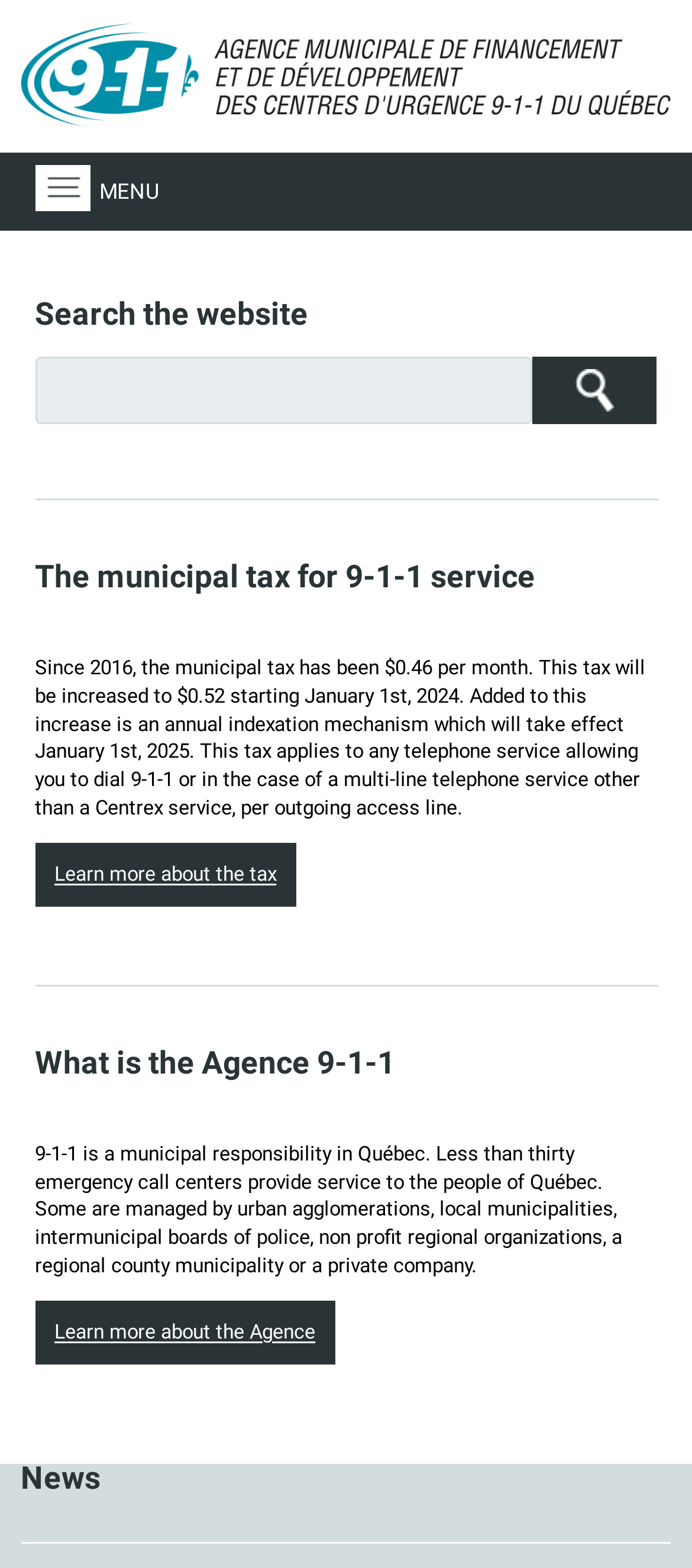How many emergency call centers provide service to the people of Québec?
Based on the image content, provide your answer in one word or a short phrase.

Less than thirty